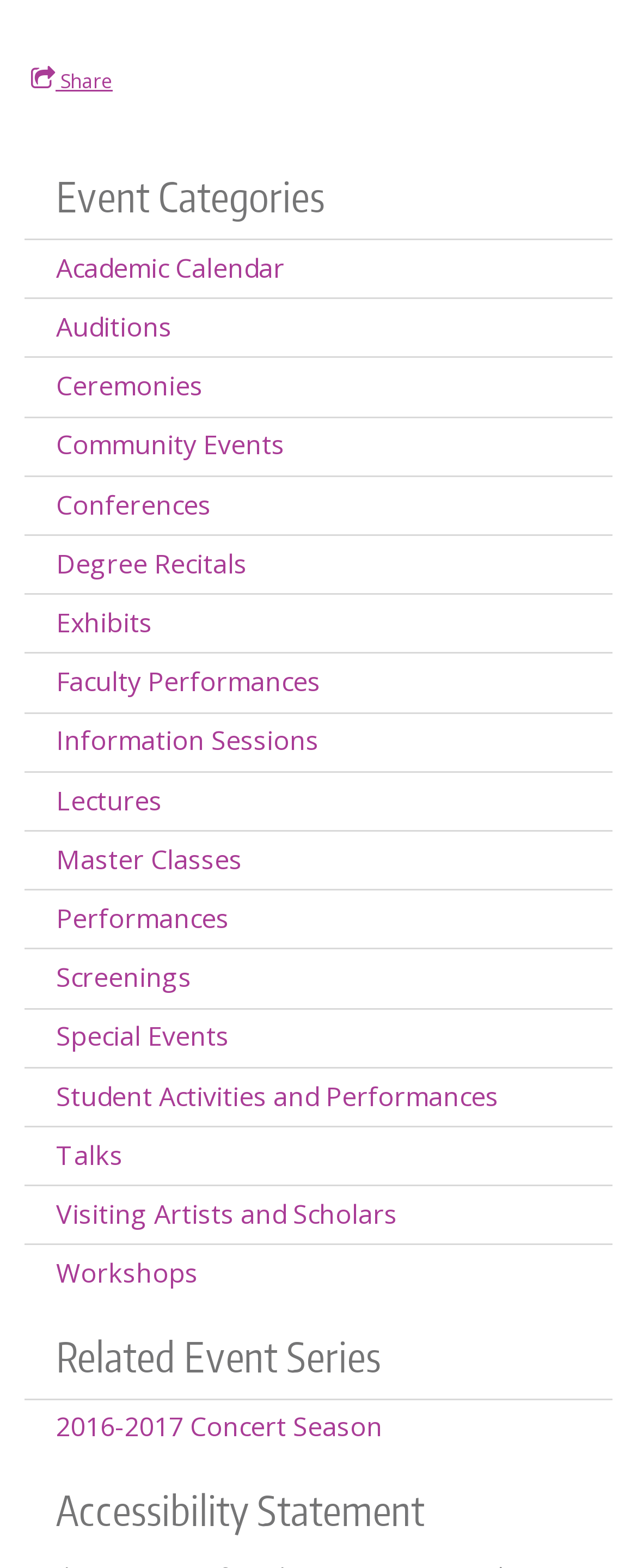Please analyze the image and provide a thorough answer to the question:
What is the last event category listed?

I looked at the list of event categories and found that the last one listed is 'Workshops', which is a link at the bottom of the list.